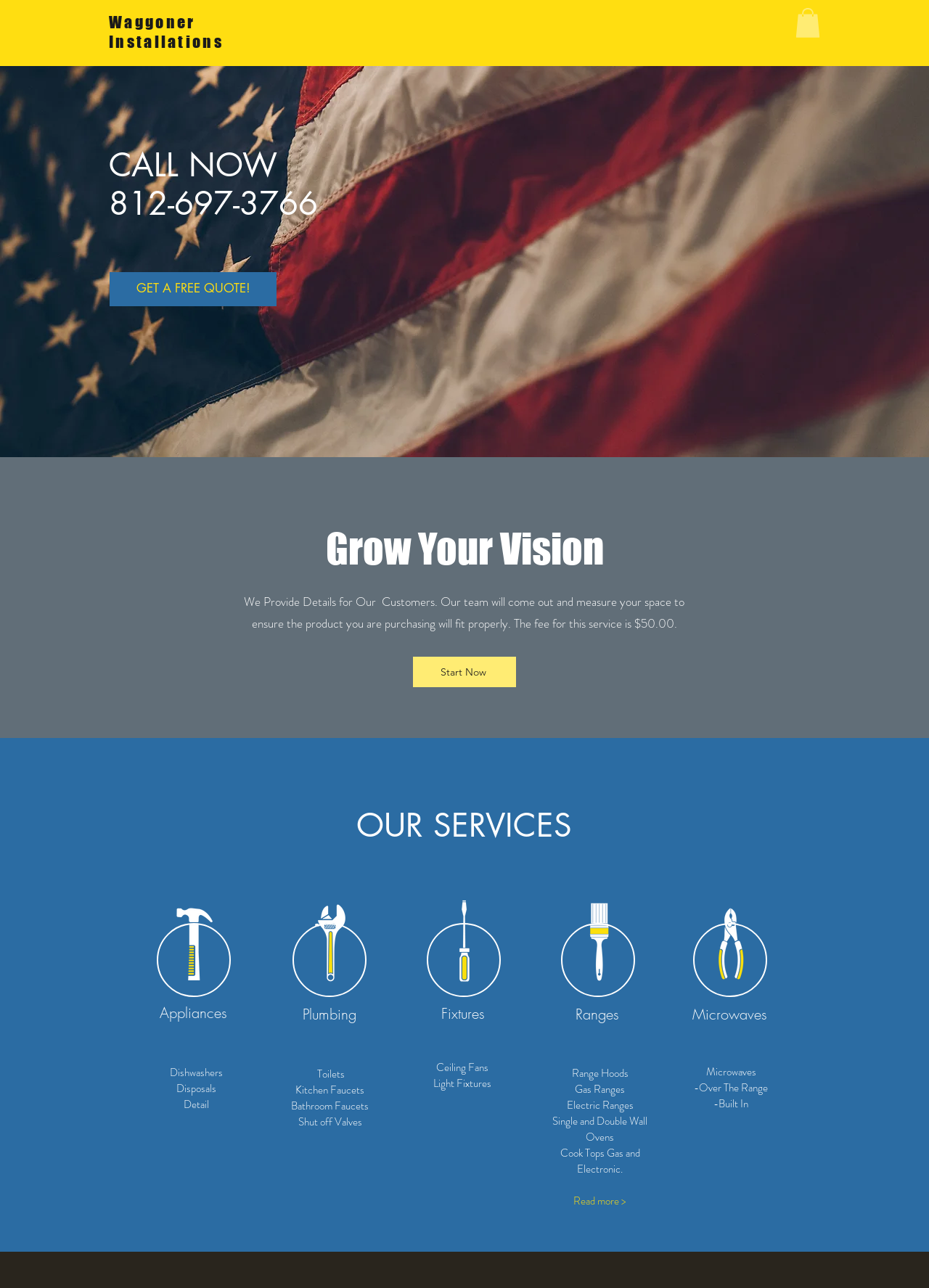Respond to the question below with a concise word or phrase:
How many types of ranges are listed on the webpage?

3